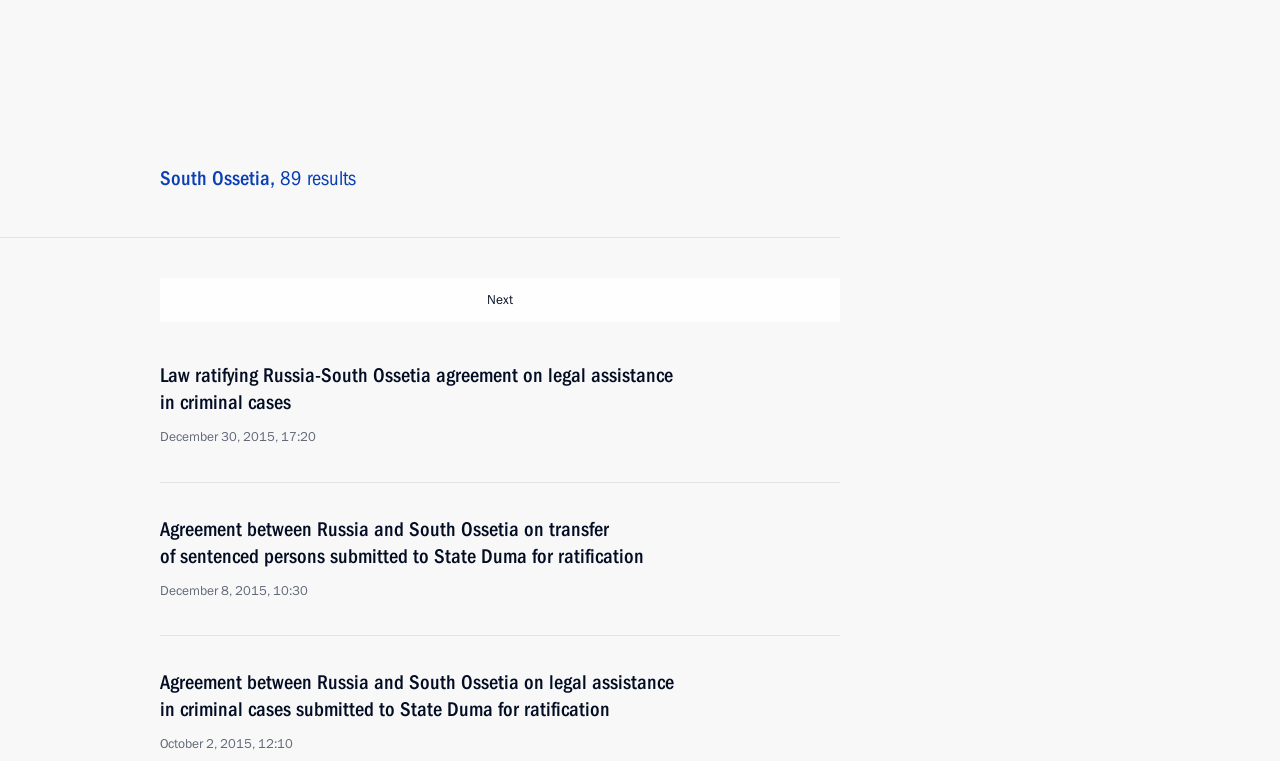From the webpage screenshot, identify the region described by title="Press Esc to close". Provide the bounding box coordinates as (top-left x, top-left y, bottom-right x, bottom-right y), with each value being a floating point number between 0 and 1.

[0.689, 0.135, 0.735, 0.213]